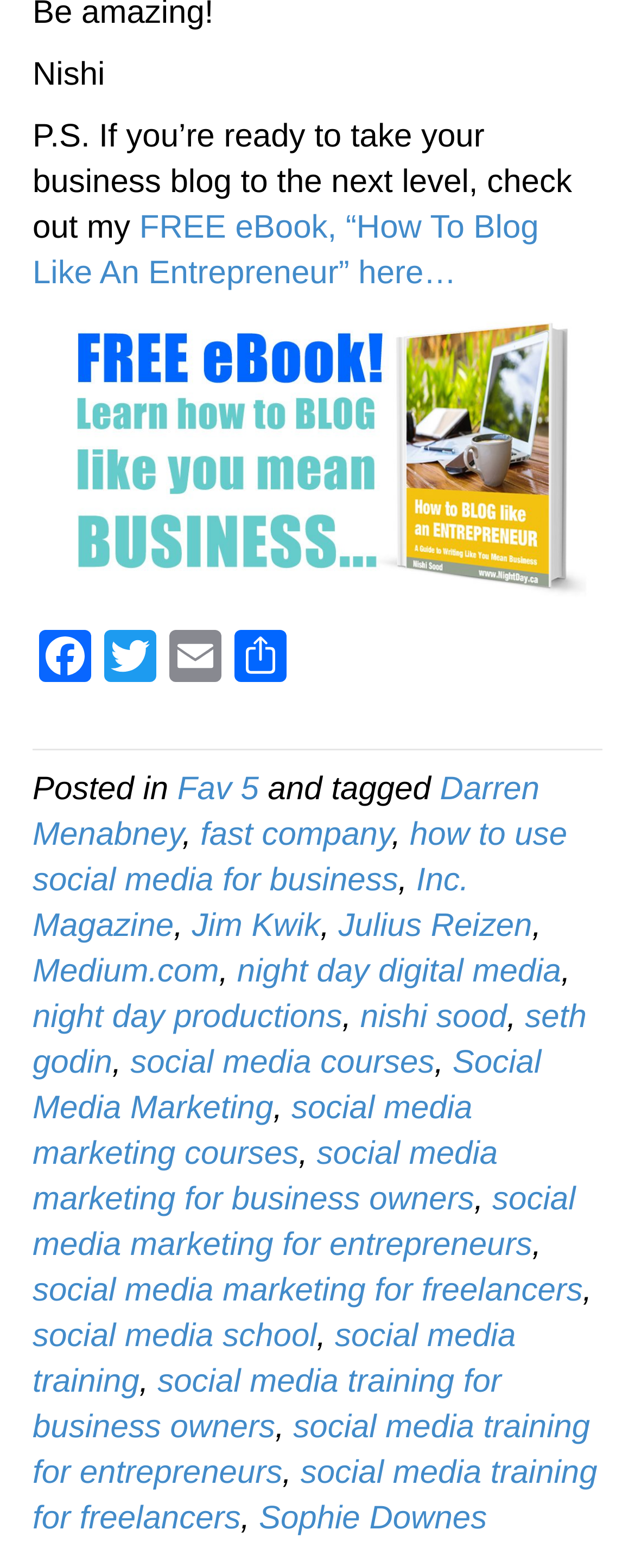Kindly respond to the following question with a single word or a brief phrase: 
What is the topic of the blog post?

Social media marketing